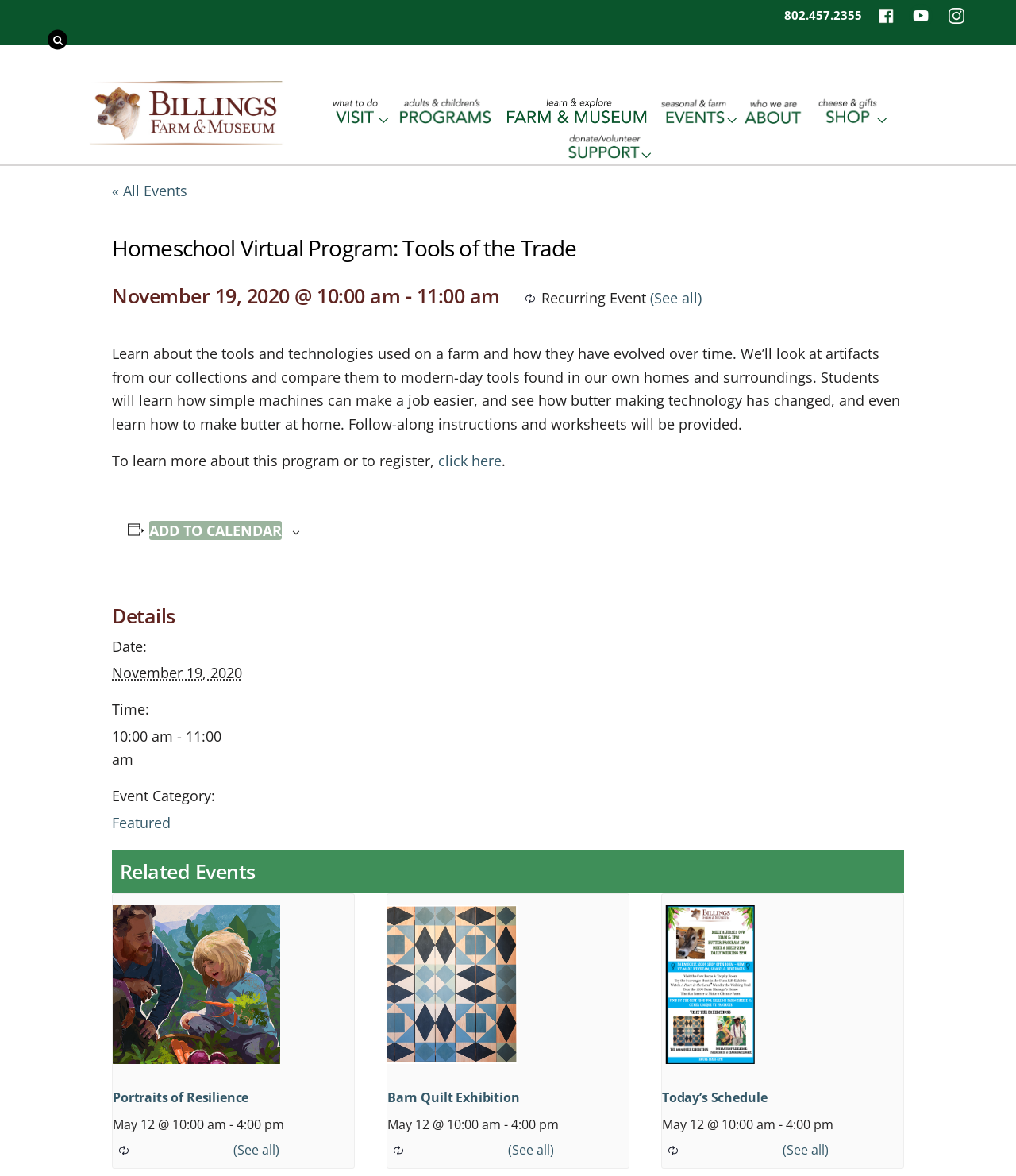By analyzing the image, answer the following question with a detailed response: What is the time of the homeschool virtual program?

I found the time of the homeschool virtual program by looking at the description list detail element, which is '10:00 am - 11:00 am'. It is located under the 'Time:' term in the description list.